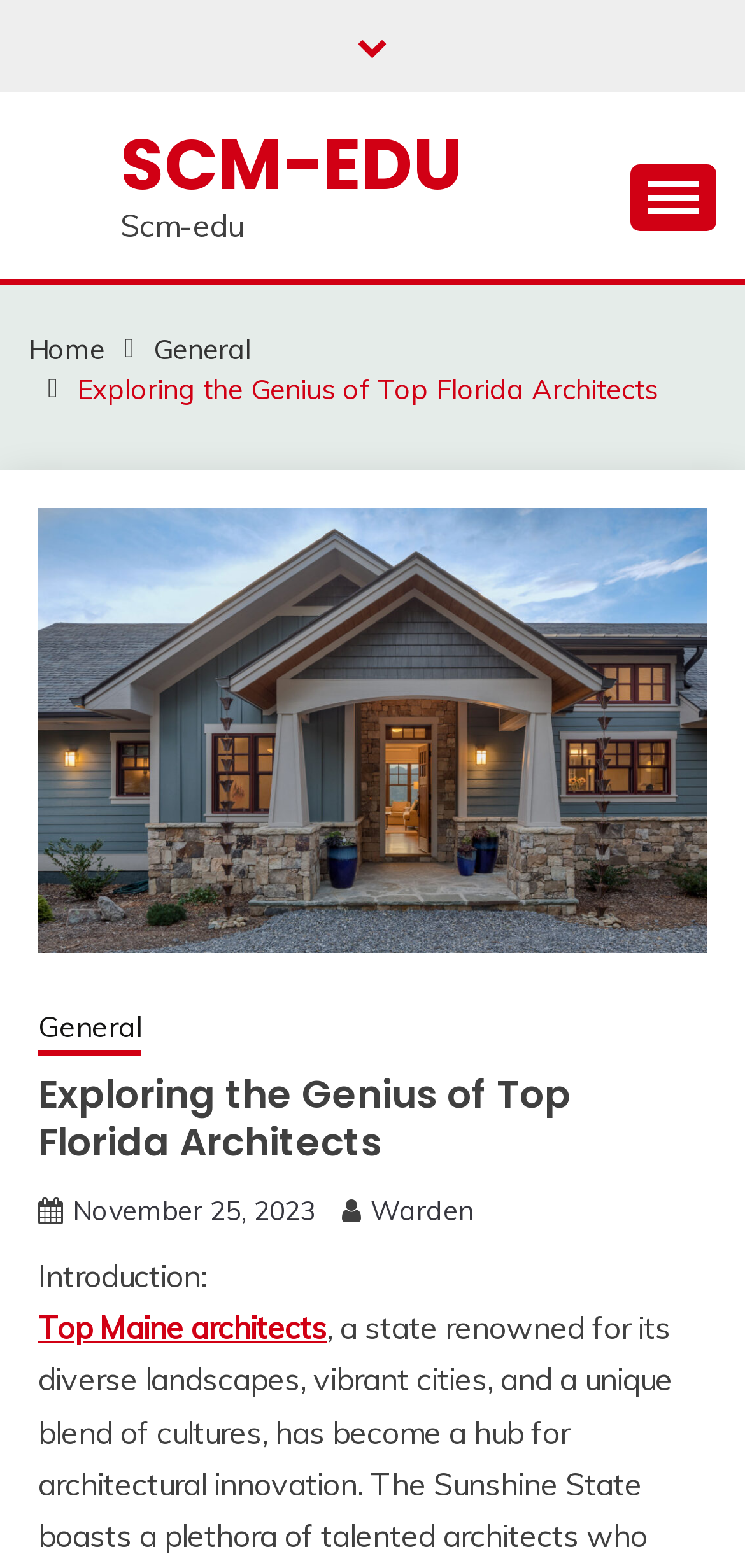Identify the bounding box coordinates of the clickable section necessary to follow the following instruction: "Click on the '' button". The coordinates should be presented as four float numbers from 0 to 1, i.e., [left, top, right, bottom].

[0.846, 0.105, 0.962, 0.147]